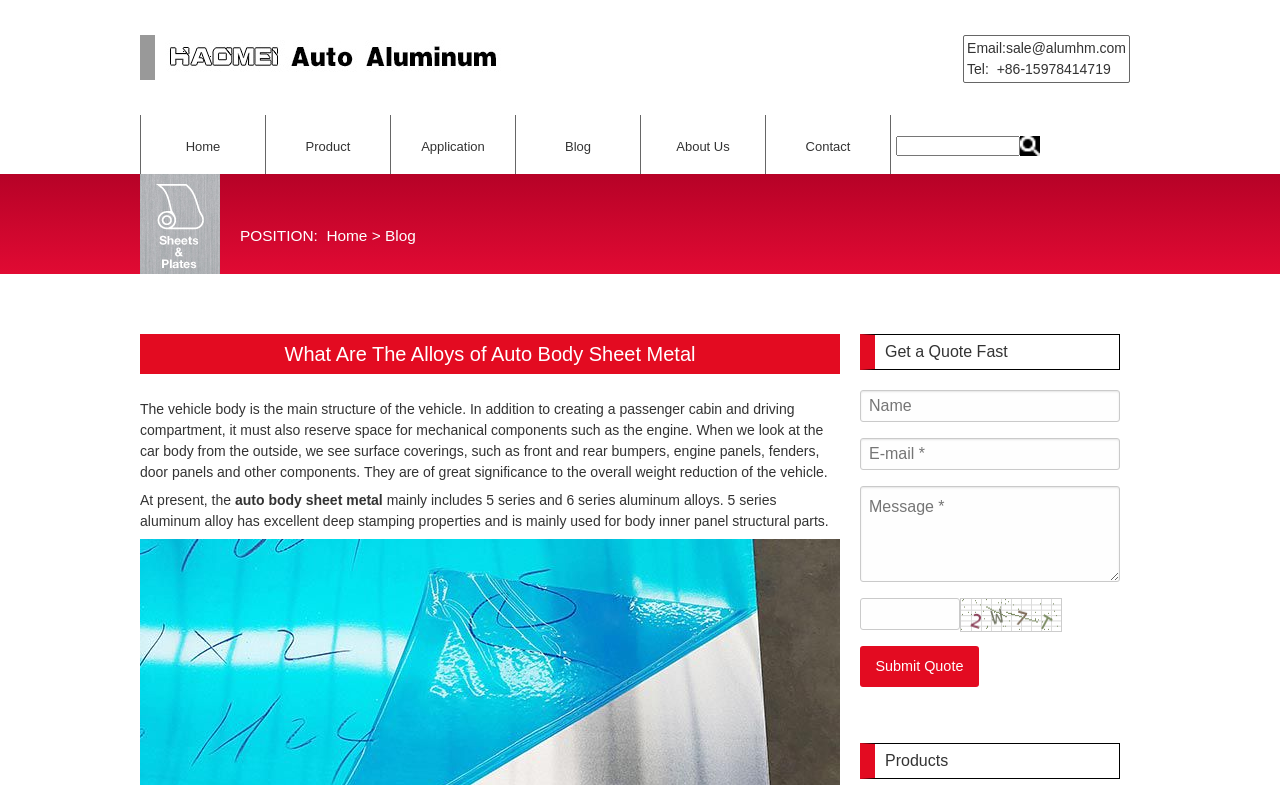Deliver a detailed narrative of the webpage's visual and textual elements.

The webpage is about Haomei Aluminum CO., LTD., a company that specializes in auto body sheet metal. At the top of the page, there is a heading with the company's name, accompanied by an image of the company's logo. Below the logo, there are three links for contacting the company: email, phone number, and a "Home" link.

To the left of the contact links, there is a navigation menu with links to different sections of the website, including "Product", "Application", "Blog", "About Us", and "Contact". Each of these links has a dropdown menu with more specific links.

Below the navigation menu, there is a heading that reads "What Are The Alloys of Auto Body Sheet Metal". This is followed by a paragraph of text that explains the importance of auto body sheet metal in reducing the overall weight of a vehicle. The text also mentions that the auto body sheet metal mainly includes 5 series and 6 series aluminum alloys.

To the right of the text, there is an image related to auto body sheet metal. Below the image, there is a section with a heading that reads "Get a Quote Fast". This section contains a form with text boxes for entering name, email, and message, as well as a "Submit Quote" button.

At the bottom of the page, there is a heading that reads "Products", which suggests that this section may contain information about the company's products.